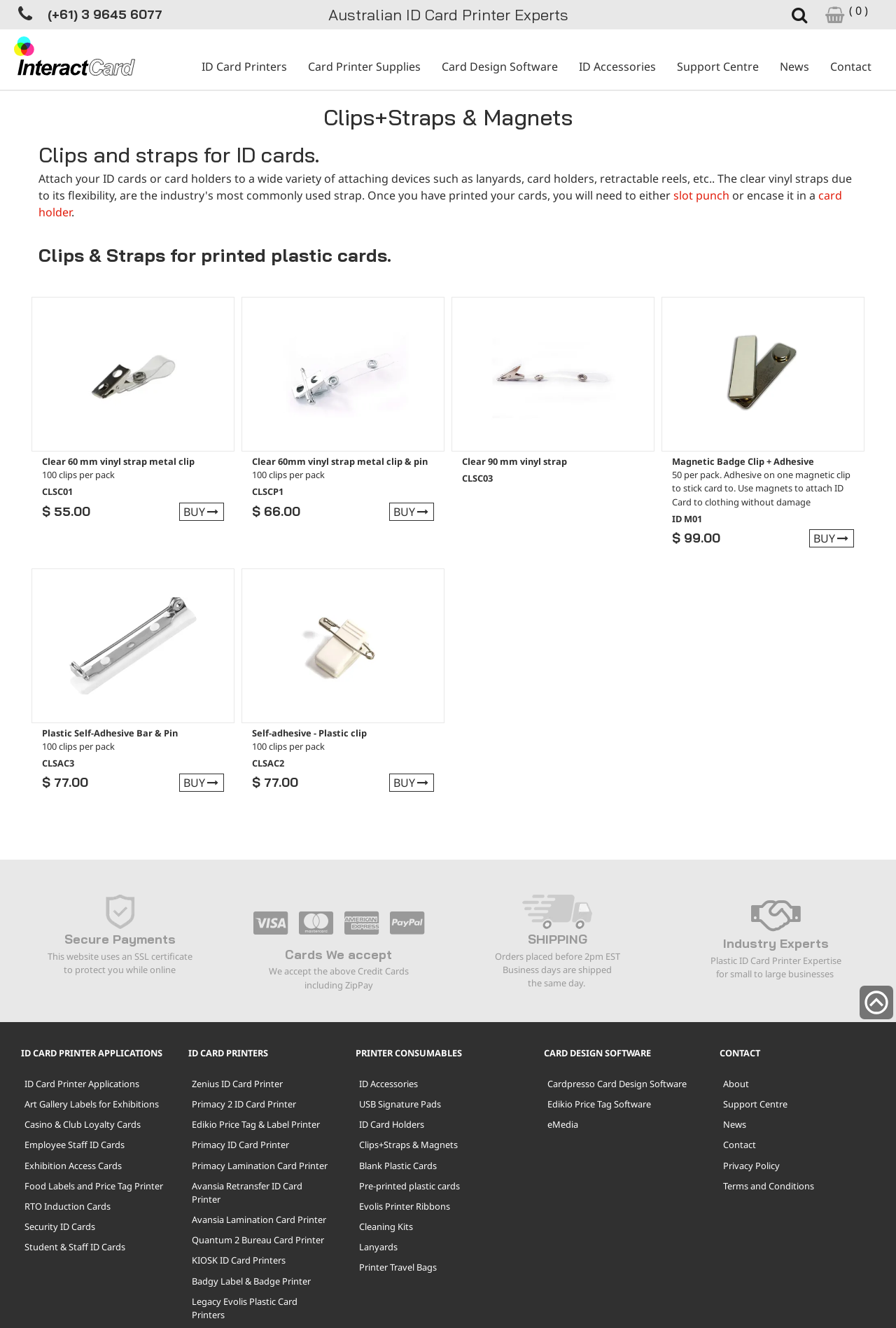Pinpoint the bounding box coordinates of the element you need to click to execute the following instruction: "View the InteractCard Plastic Card Printers image". The bounding box should be represented by four float numbers between 0 and 1, in the format [left, top, right, bottom].

[0.016, 0.027, 0.151, 0.057]